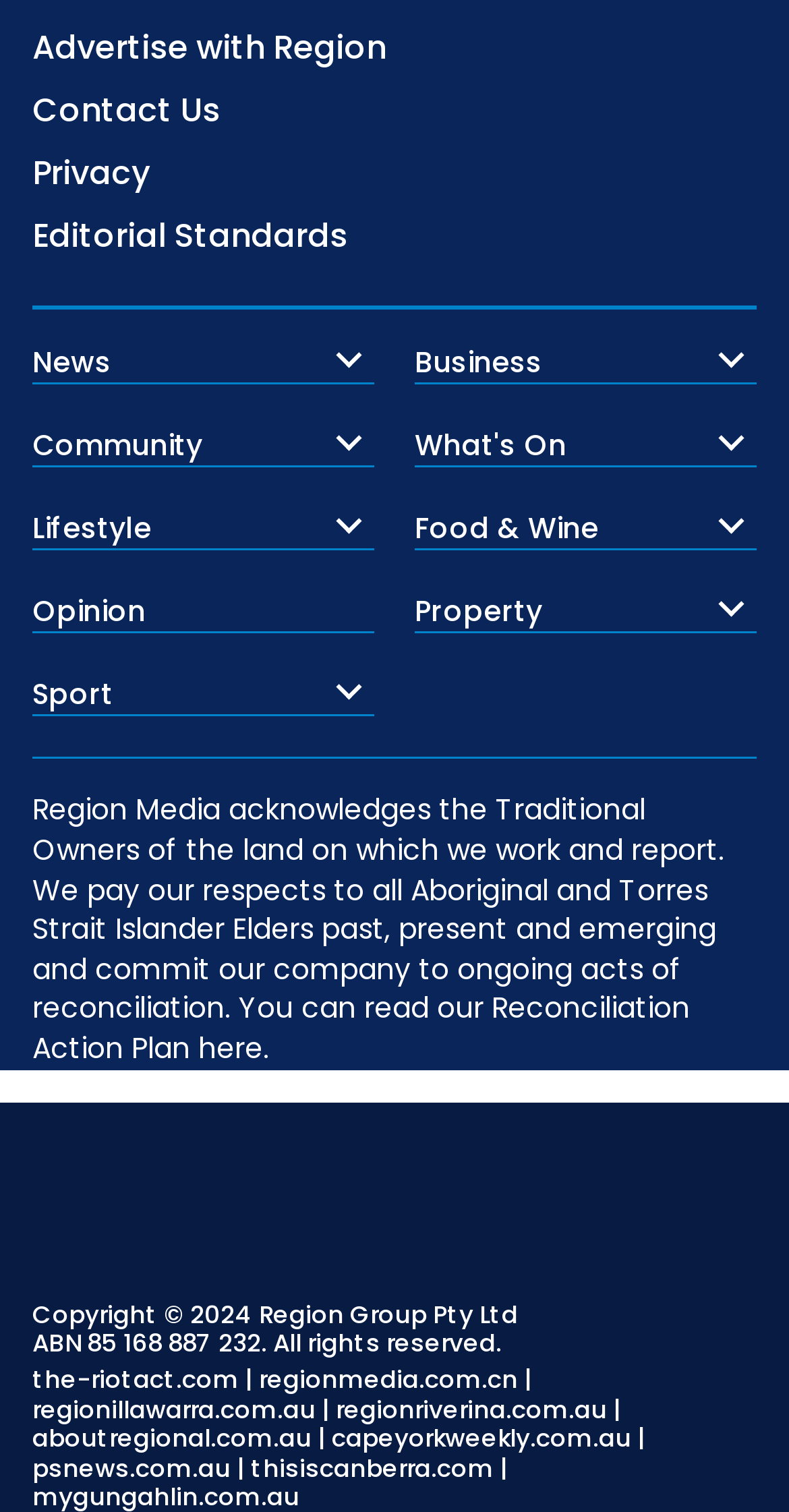Determine the bounding box coordinates of the clickable element to achieve the following action: 'Learn about 'Business''. Provide the coordinates as four float values between 0 and 1, formatted as [left, top, right, bottom].

[0.526, 0.227, 0.959, 0.255]